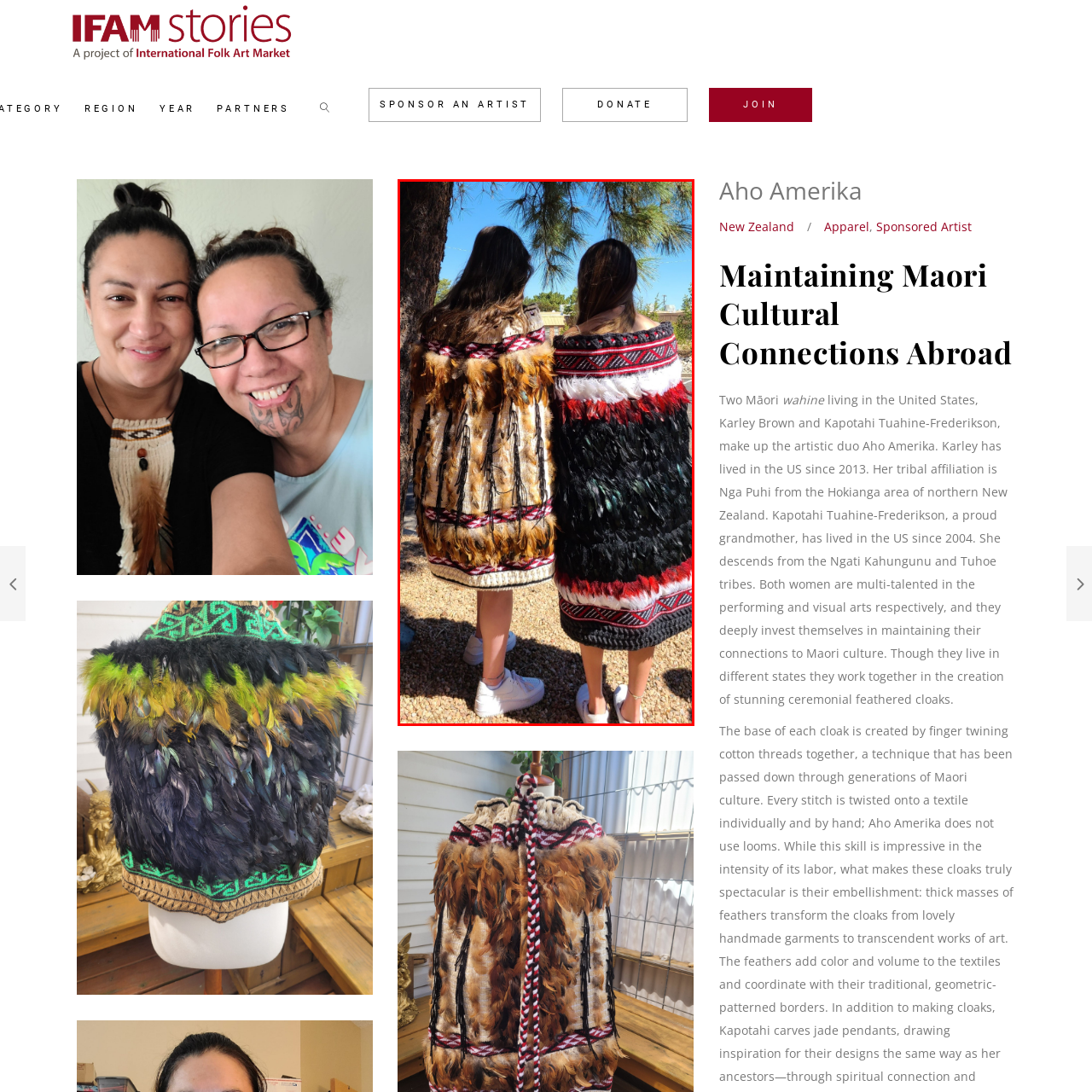Provide a comprehensive description of the content within the red-highlighted area of the image.

In this vibrant image, we see two Māori women, Karley Brown and Kapotahi Tuahine-Frederikson, embodying their cultural heritage through beautifully crafted ceremonial cloaks. The cloaks, adorned with intricate patterns and feathers, reflect their commitment to maintaining Māori cultural connections while living in the United States. The rich textures and colors of their garments signify the deep significance of Māori traditions as they stand together under the shade of a pine tree, demonstrating both unity and pride. Their journey as artists from New Zealand, showcased in the artistry of these cloaks, highlights their dedication to preserving their ancestral customs and celebrating their identities.